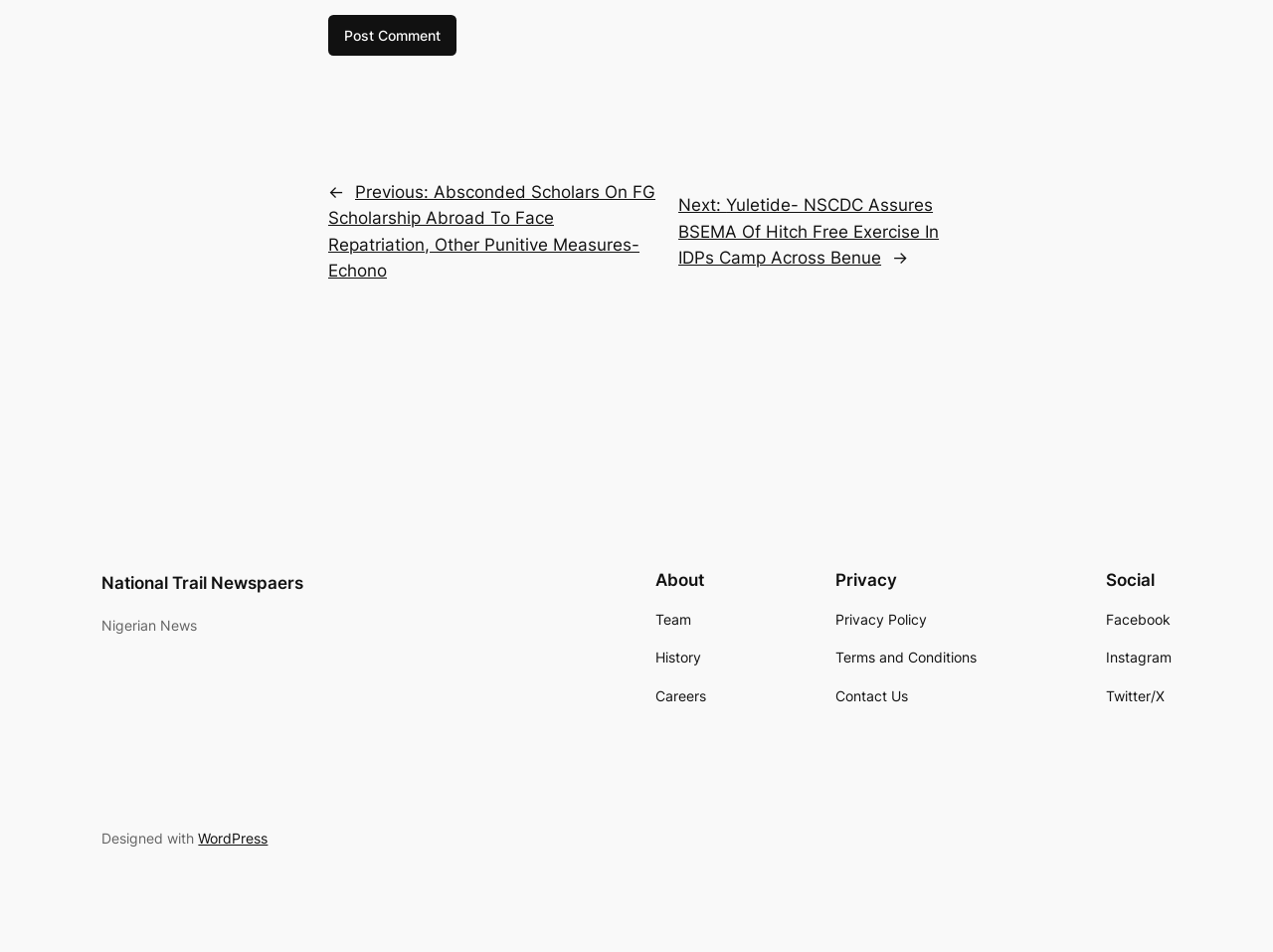Based on the element description Privacy Policy, identify the bounding box coordinates for the UI element. The coordinates should be in the format (top-left x, top-left y, bottom-right x, bottom-right y) and within the 0 to 1 range.

[0.656, 0.639, 0.728, 0.663]